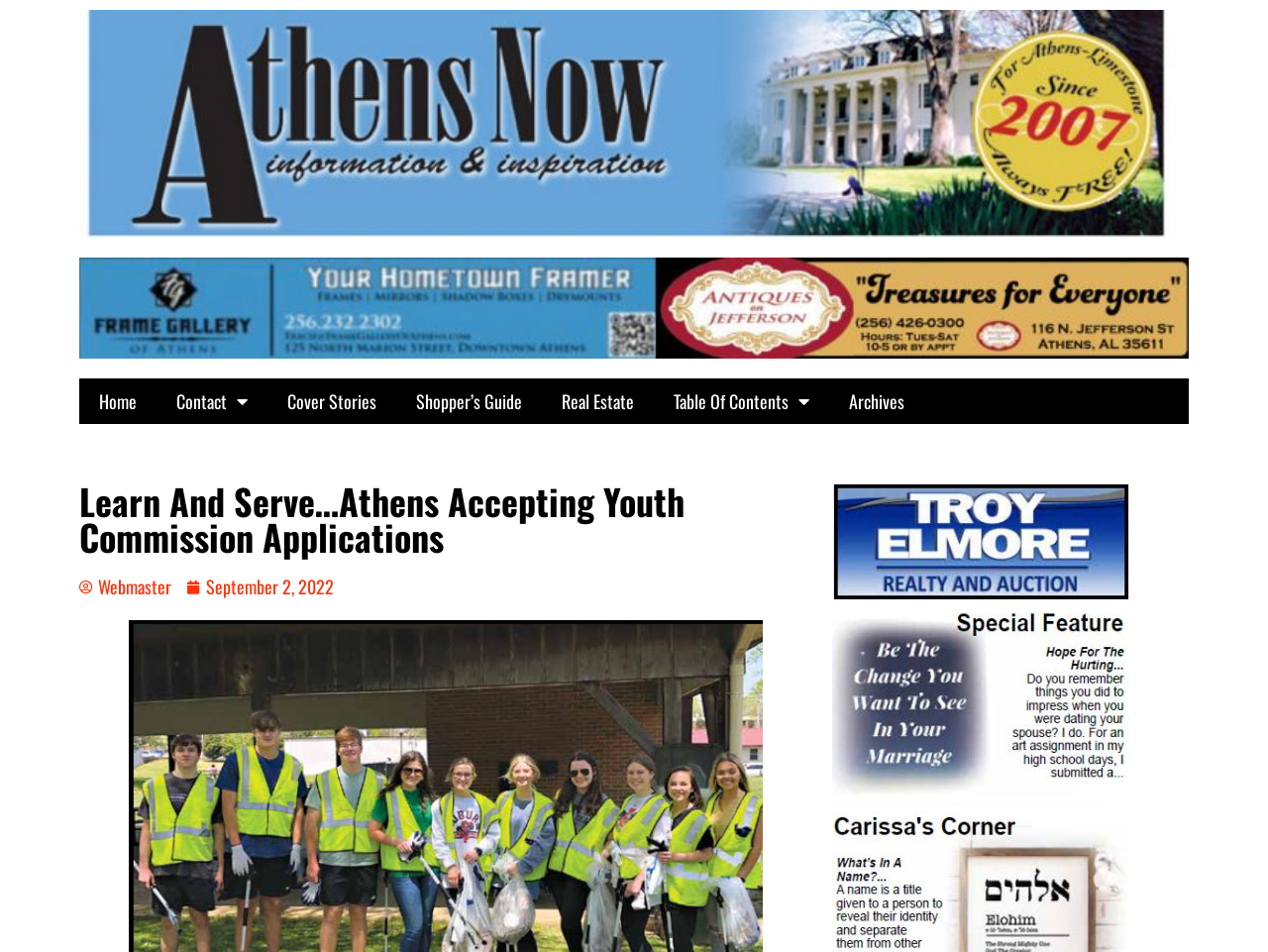Determine the bounding box for the HTML element described here: "Table Of Contents". The coordinates should be given as [left, top, right, bottom] with each number being a float between 0 and 1.

[0.516, 0.398, 0.654, 0.446]